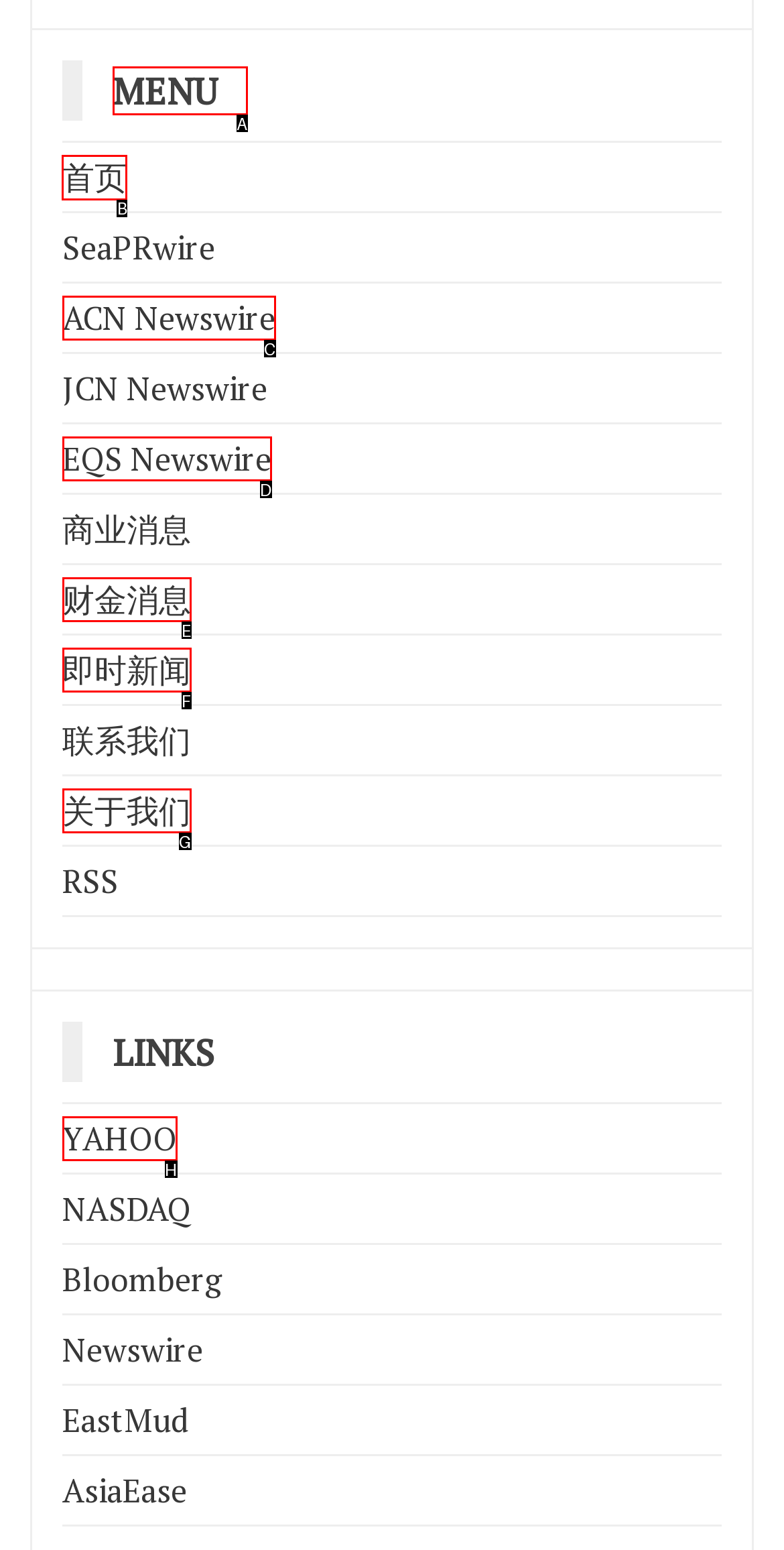Select the HTML element that needs to be clicked to carry out the task: go to homepage
Provide the letter of the correct option.

B